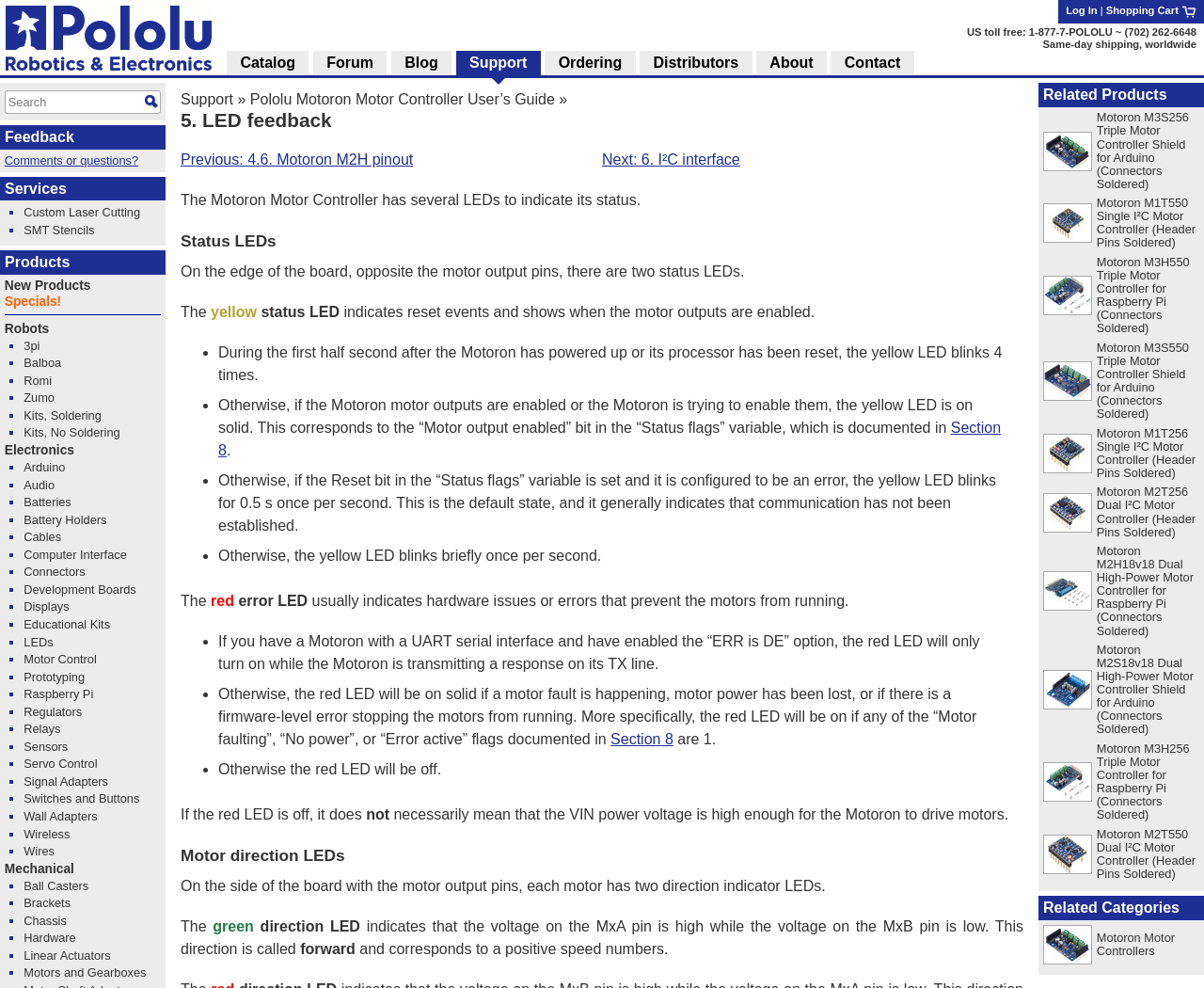How many related products are listed?
Answer the question based on the image using a single word or a brief phrase.

6